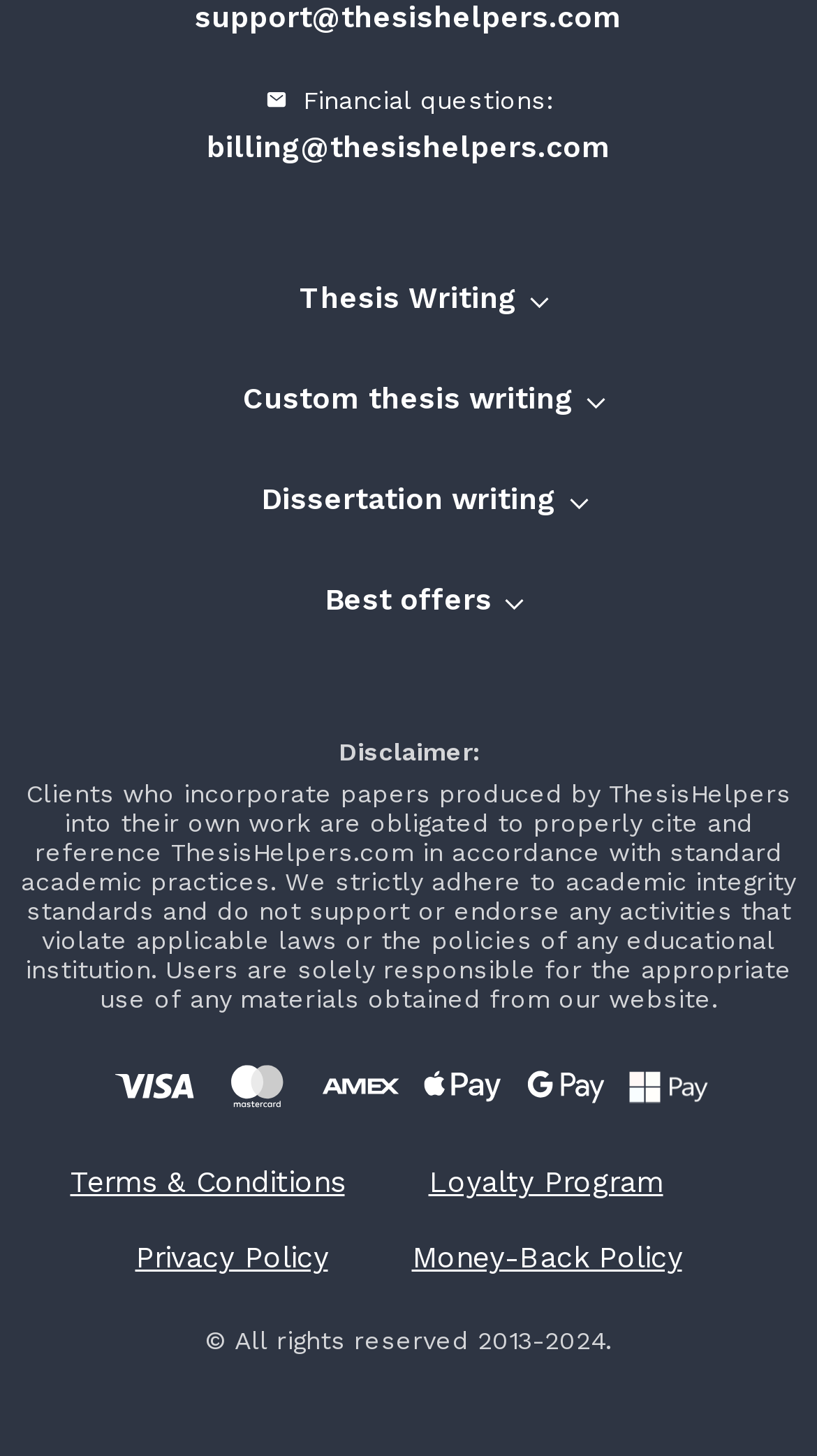Indicate the bounding box coordinates of the clickable region to achieve the following instruction: "Click on 'Terms & Conditions'."

[0.086, 0.8, 0.422, 0.823]